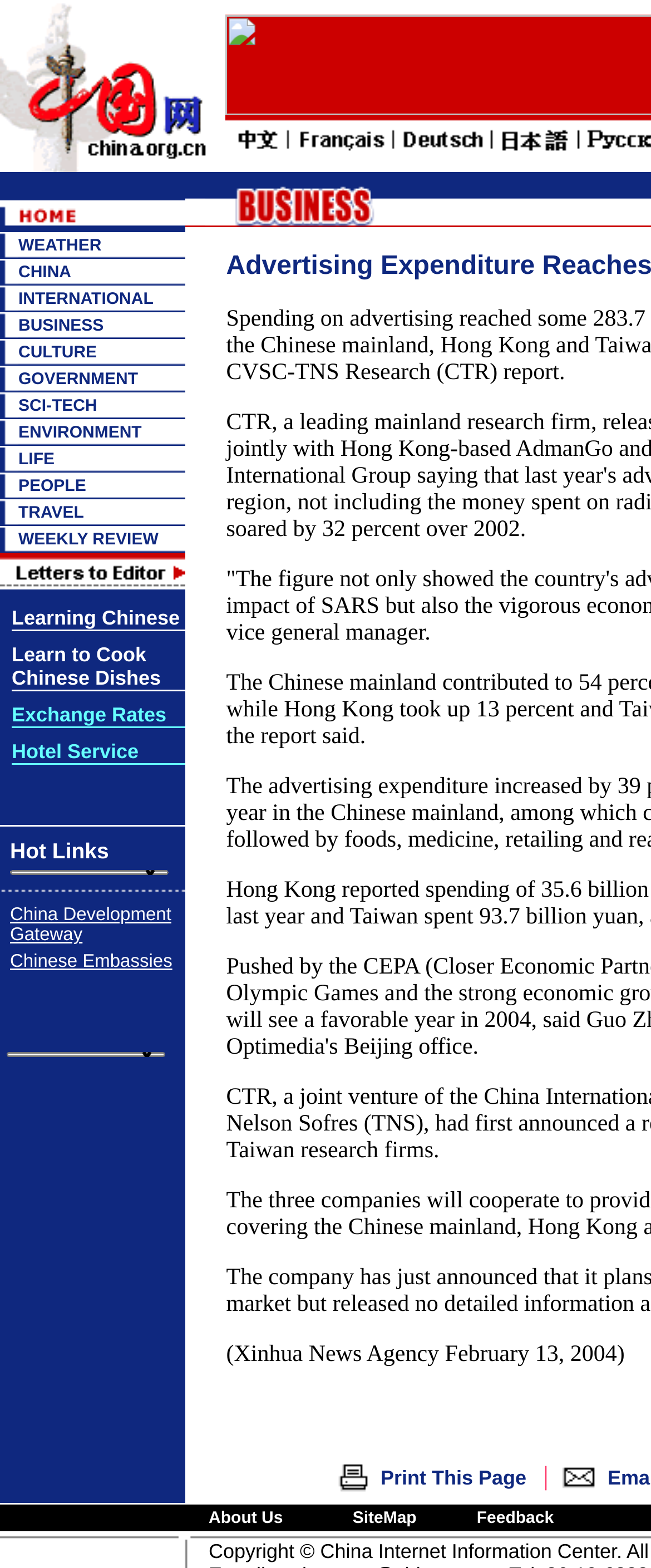Using the information shown in the image, answer the question with as much detail as possible: What is the purpose of the images in the main categories?

The images in the main categories appear to be icons or logos representing each category, providing a visual cue to help users navigate the webpage.